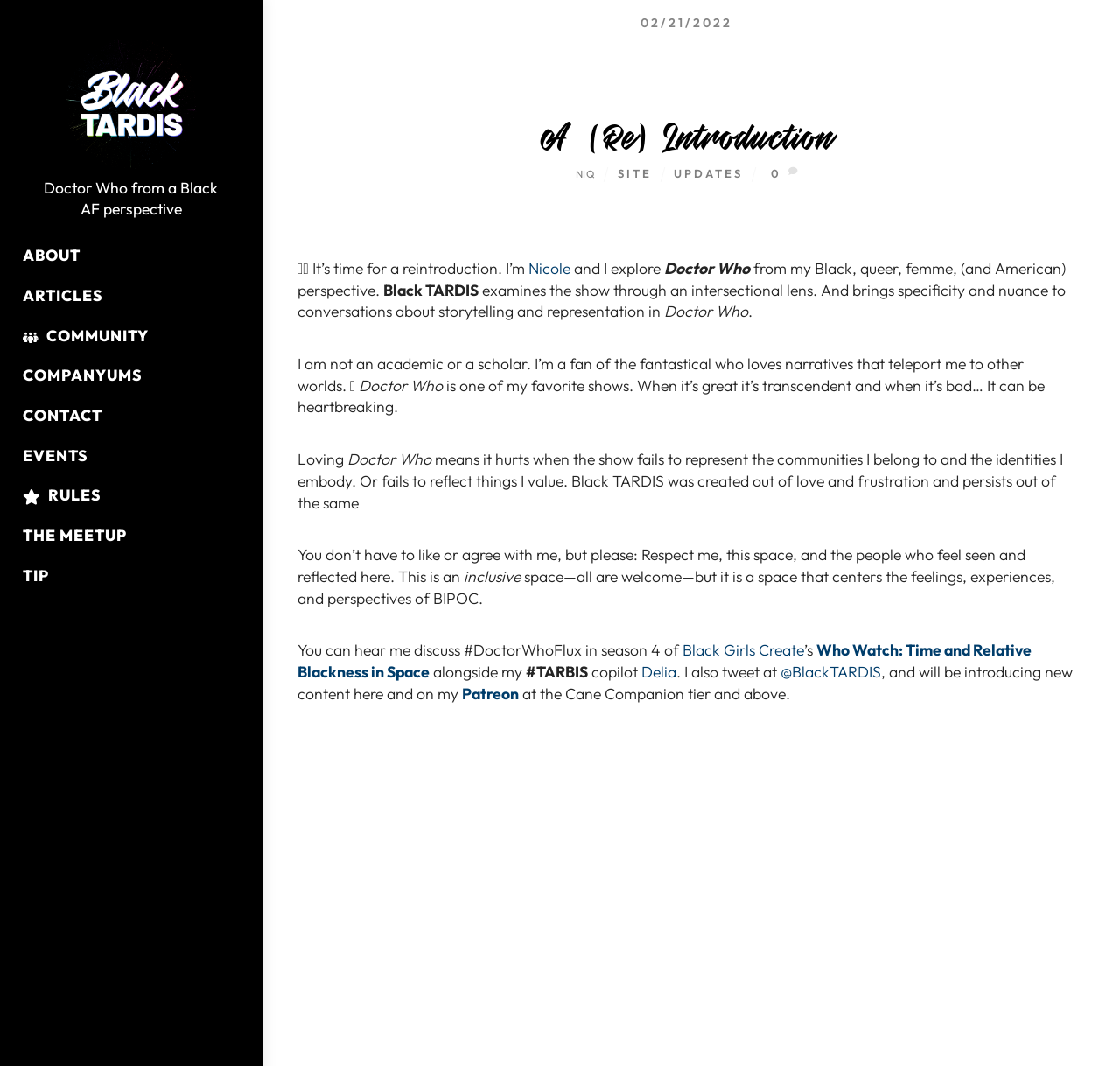Can you find the bounding box coordinates for the element to click on to achieve the instruction: "Read the article about Doctor Who from a Black AF perspective"?

[0.039, 0.166, 0.195, 0.206]